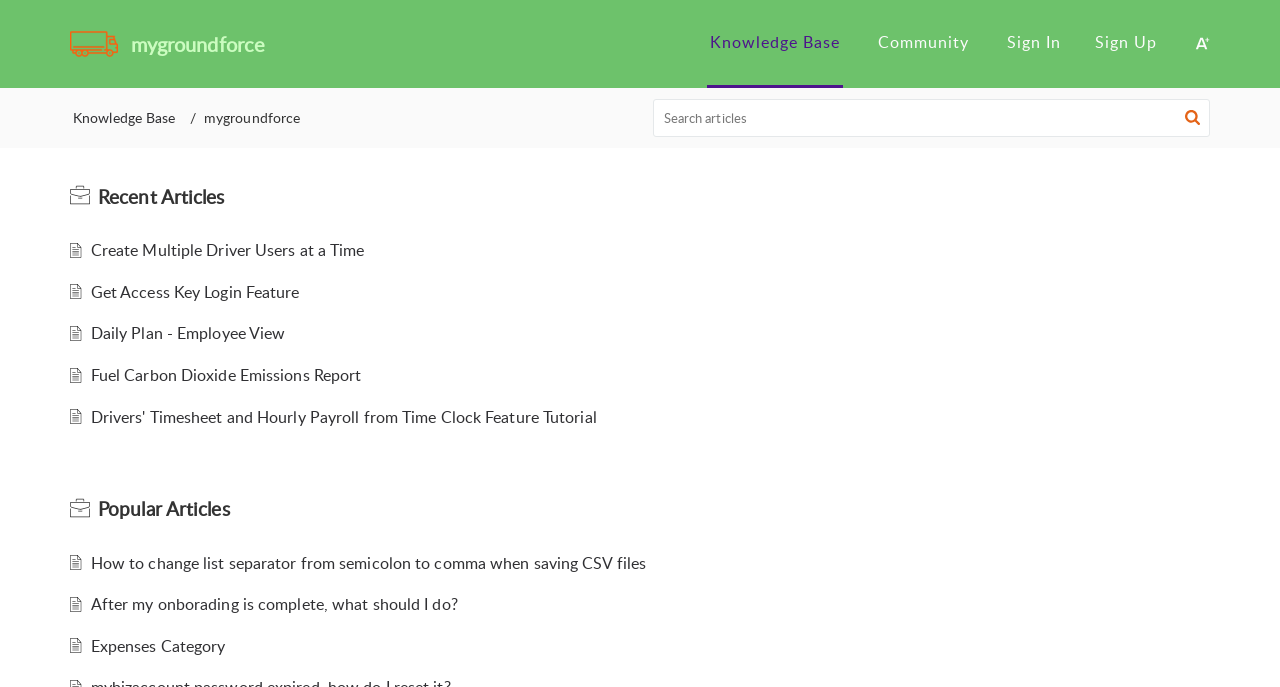Using the provided element description, identify the bounding box coordinates as (top-left x, top-left y, bottom-right x, bottom-right y). Ensure all values are between 0 and 1. Description: Community

[0.686, 0.045, 0.757, 0.077]